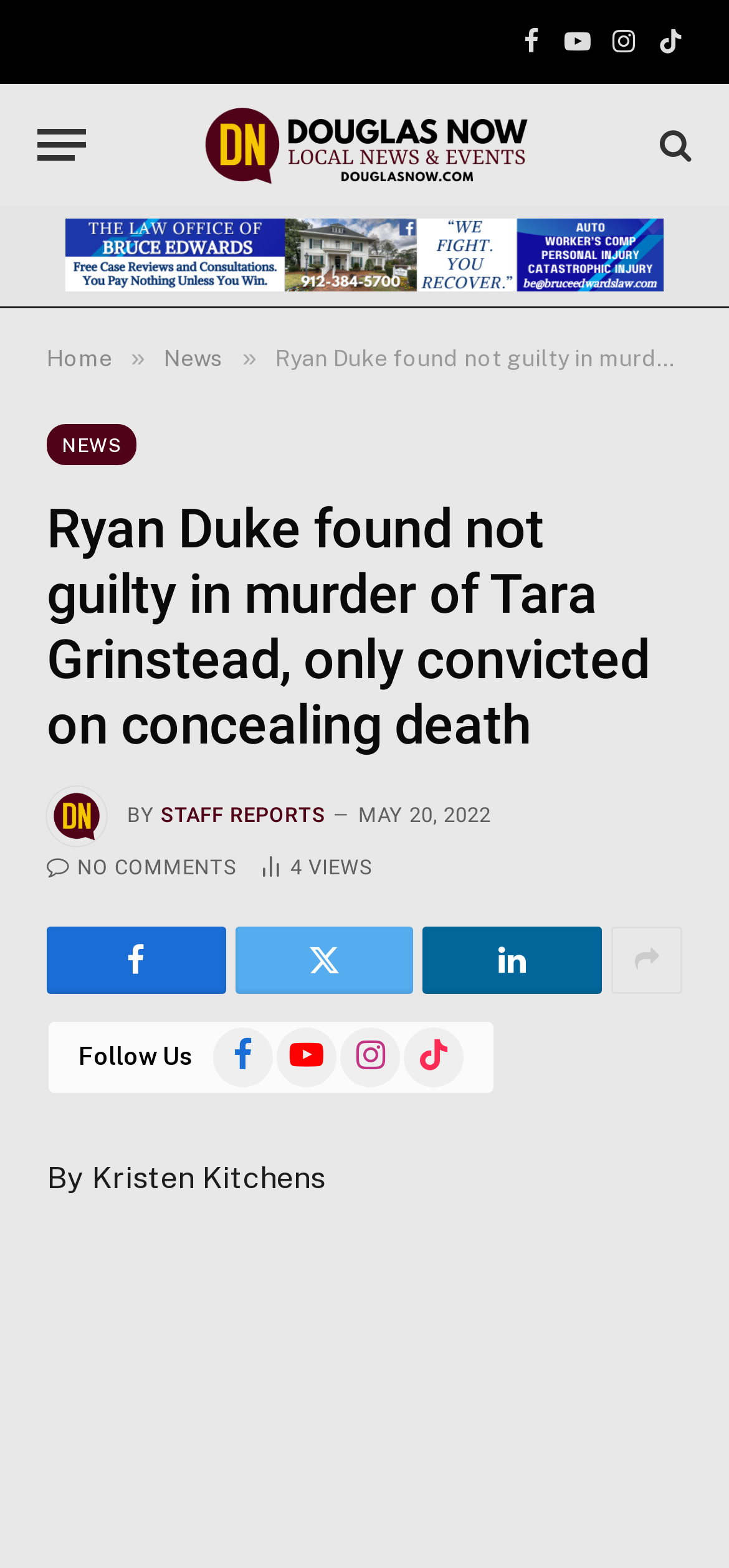Provide a brief response to the question below using one word or phrase:
How many article views are there?

4